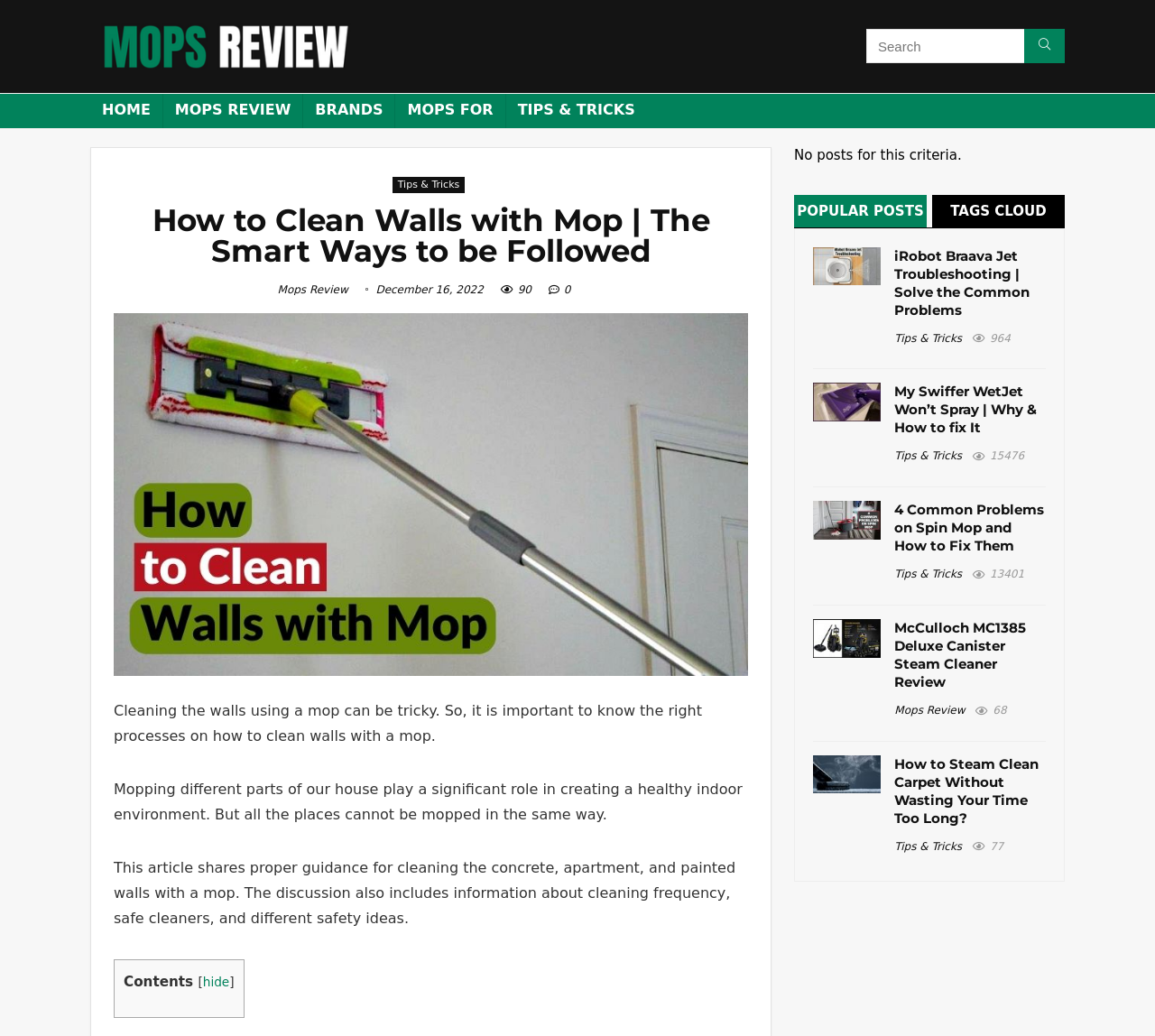Determine the bounding box of the UI element mentioned here: "Tips & Tricks". The coordinates must be in the format [left, top, right, bottom] with values ranging from 0 to 1.

[0.774, 0.548, 0.833, 0.56]